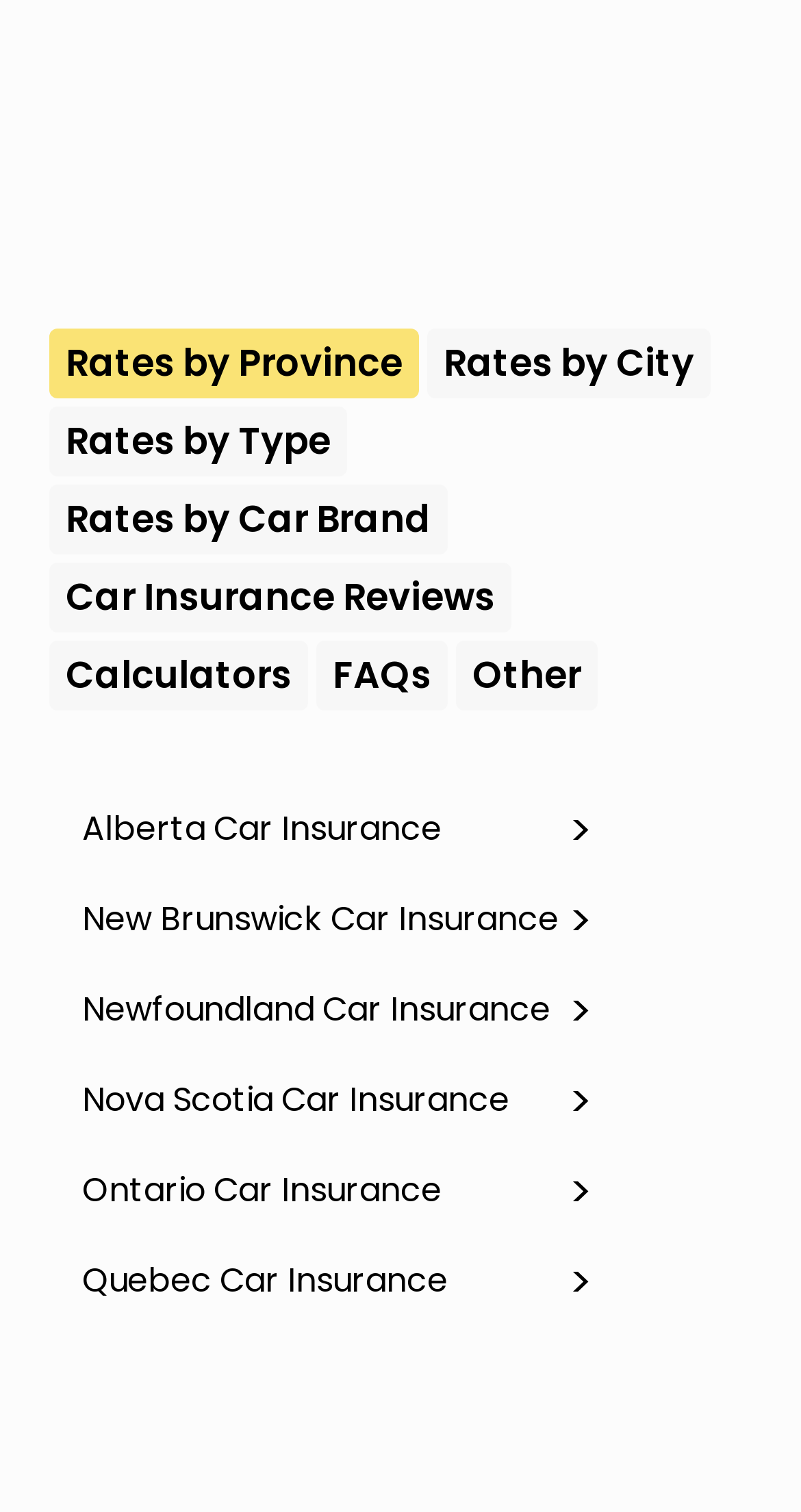Show the bounding box coordinates for the HTML element described as: "Ontario Car Insurance".

[0.062, 0.75, 0.734, 0.799]